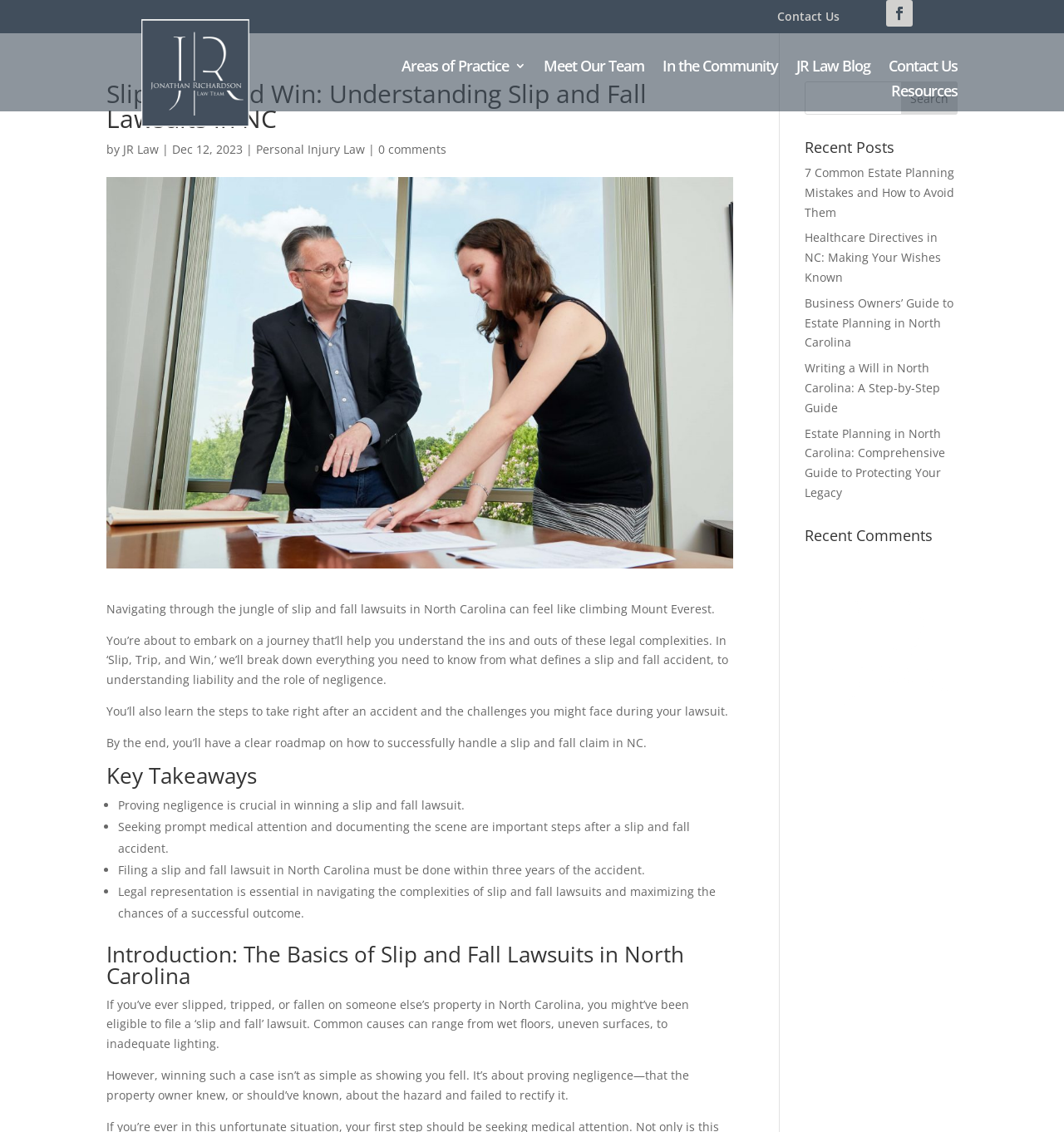What is the topic of this webpage?
Using the image as a reference, answer the question with a short word or phrase.

Slip and fall lawsuits in NC